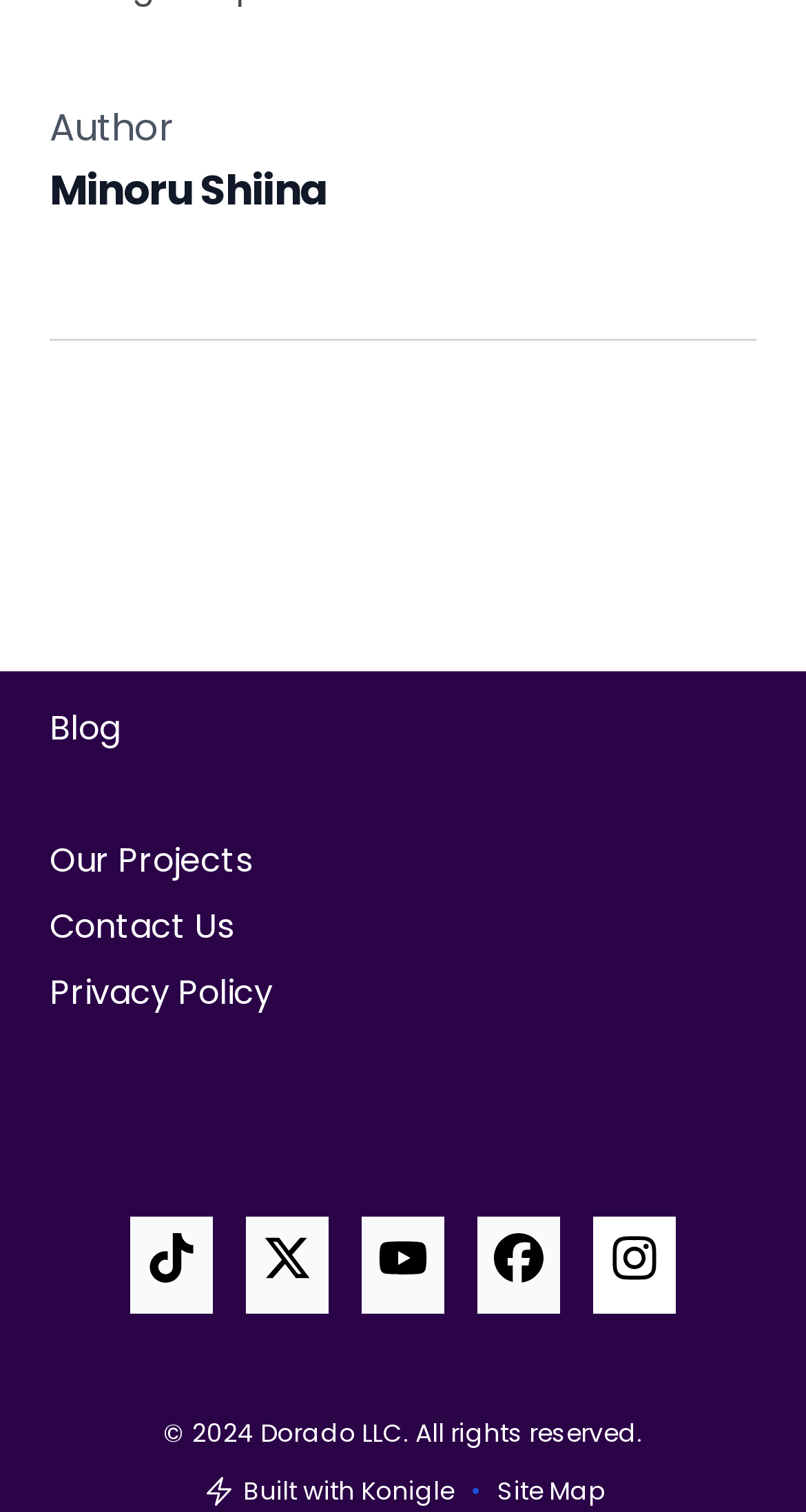Identify and provide the bounding box coordinates of the UI element described: "facebook". The coordinates should be formatted as [left, top, right, bottom], with each number being a float between 0 and 1.

[0.592, 0.805, 0.695, 0.86]